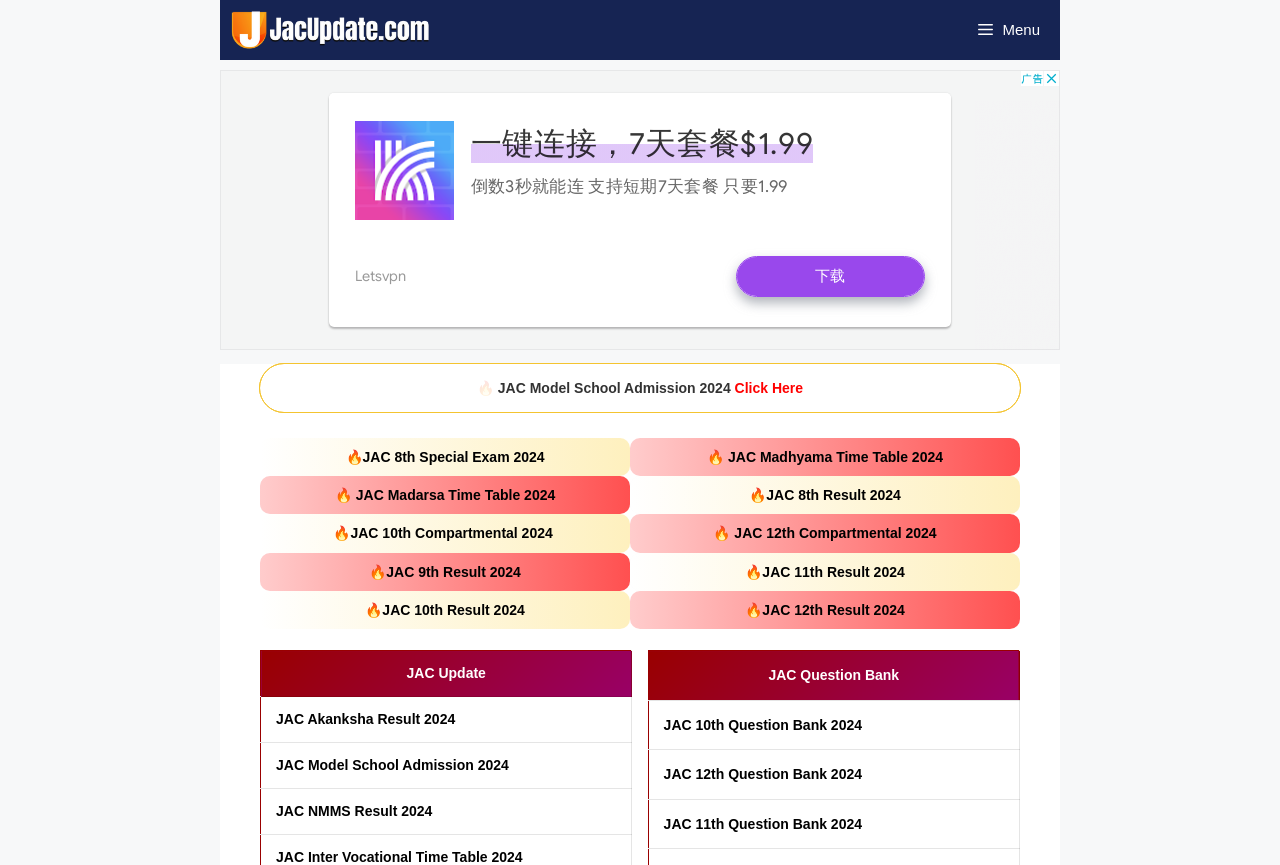Locate the bounding box coordinates of the element I should click to achieve the following instruction: "Click on the 'JAC Model School Admission 2024 Click Here' link".

[0.373, 0.439, 0.627, 0.458]